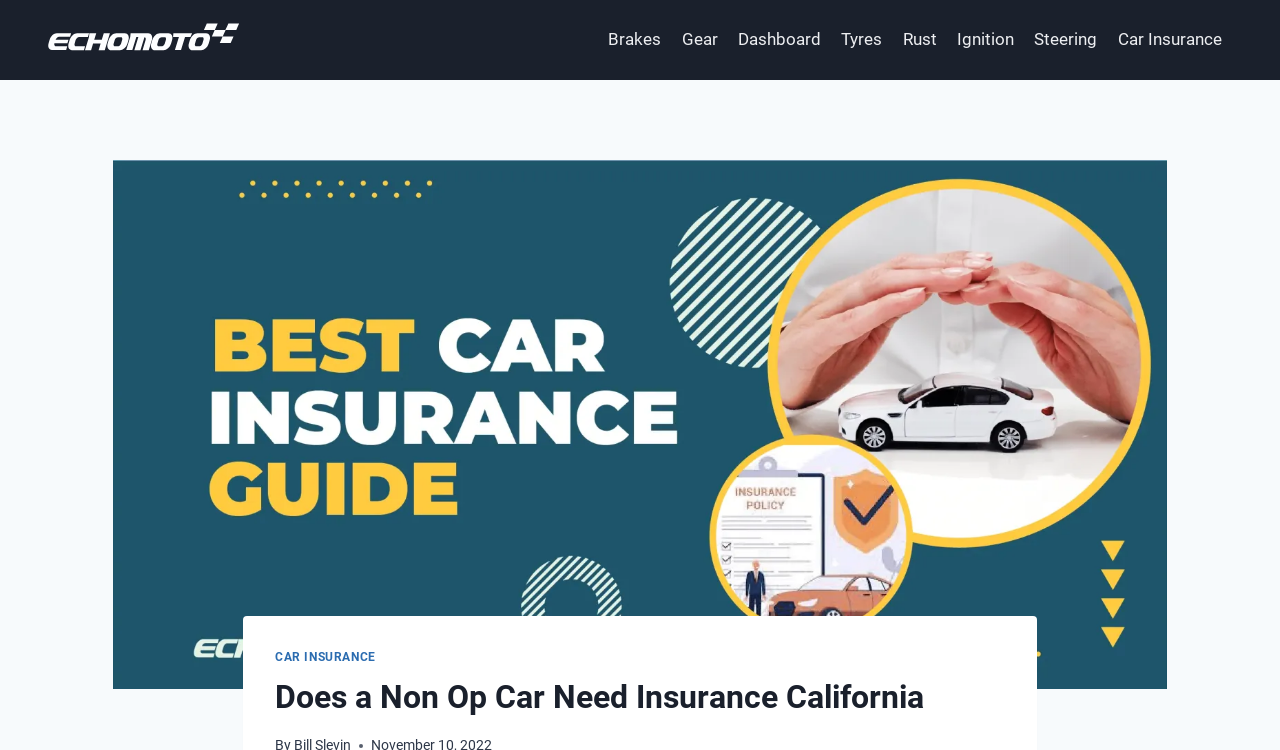Find the bounding box coordinates of the area to click in order to follow the instruction: "Click on the link to learn about car insurance".

[0.865, 0.035, 0.962, 0.071]